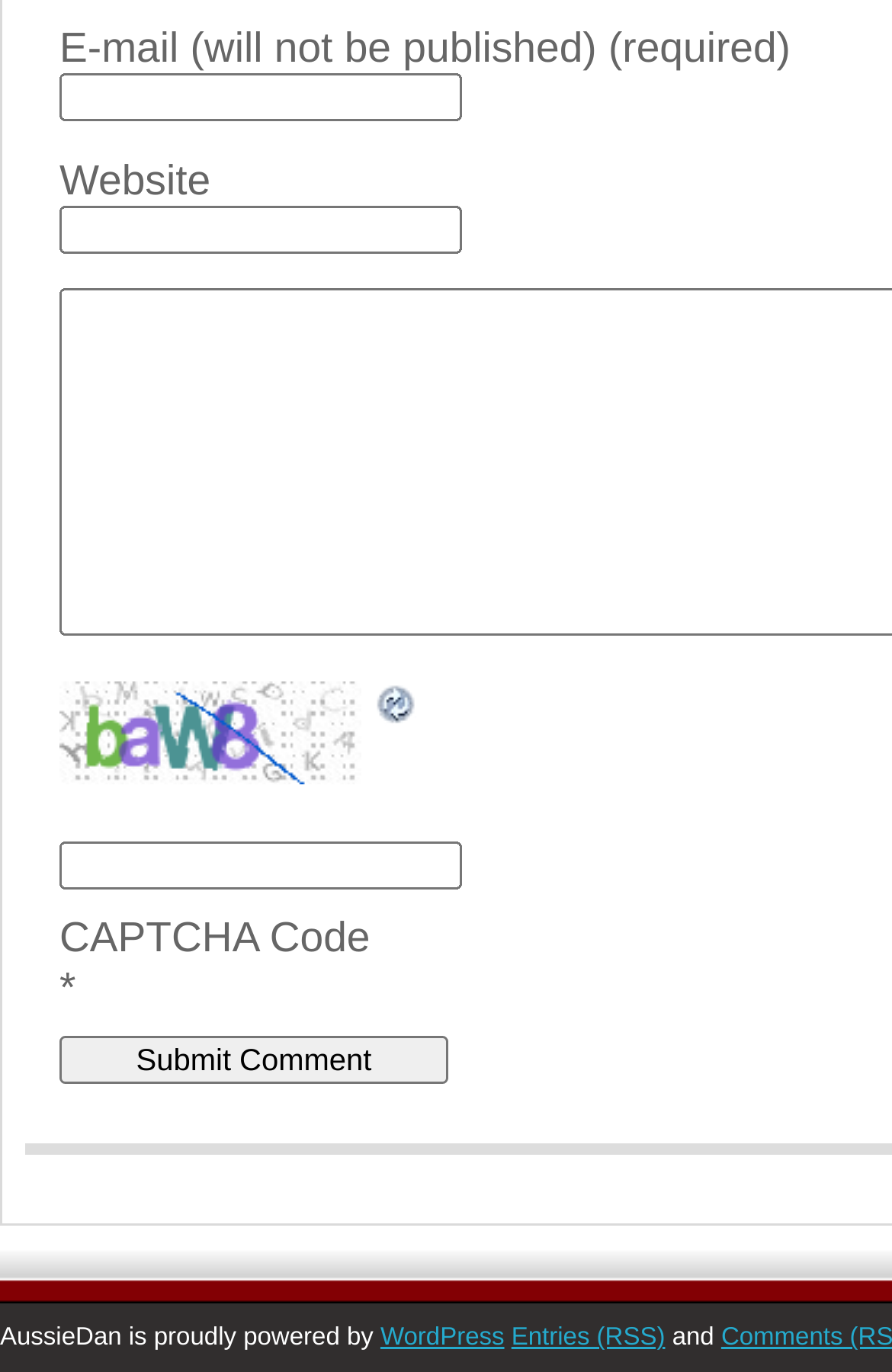Can you find the bounding box coordinates for the element that needs to be clicked to execute this instruction: "Enter CAPTCHA code"? The coordinates should be given as four float numbers between 0 and 1, i.e., [left, top, right, bottom].

[0.067, 0.614, 0.518, 0.649]